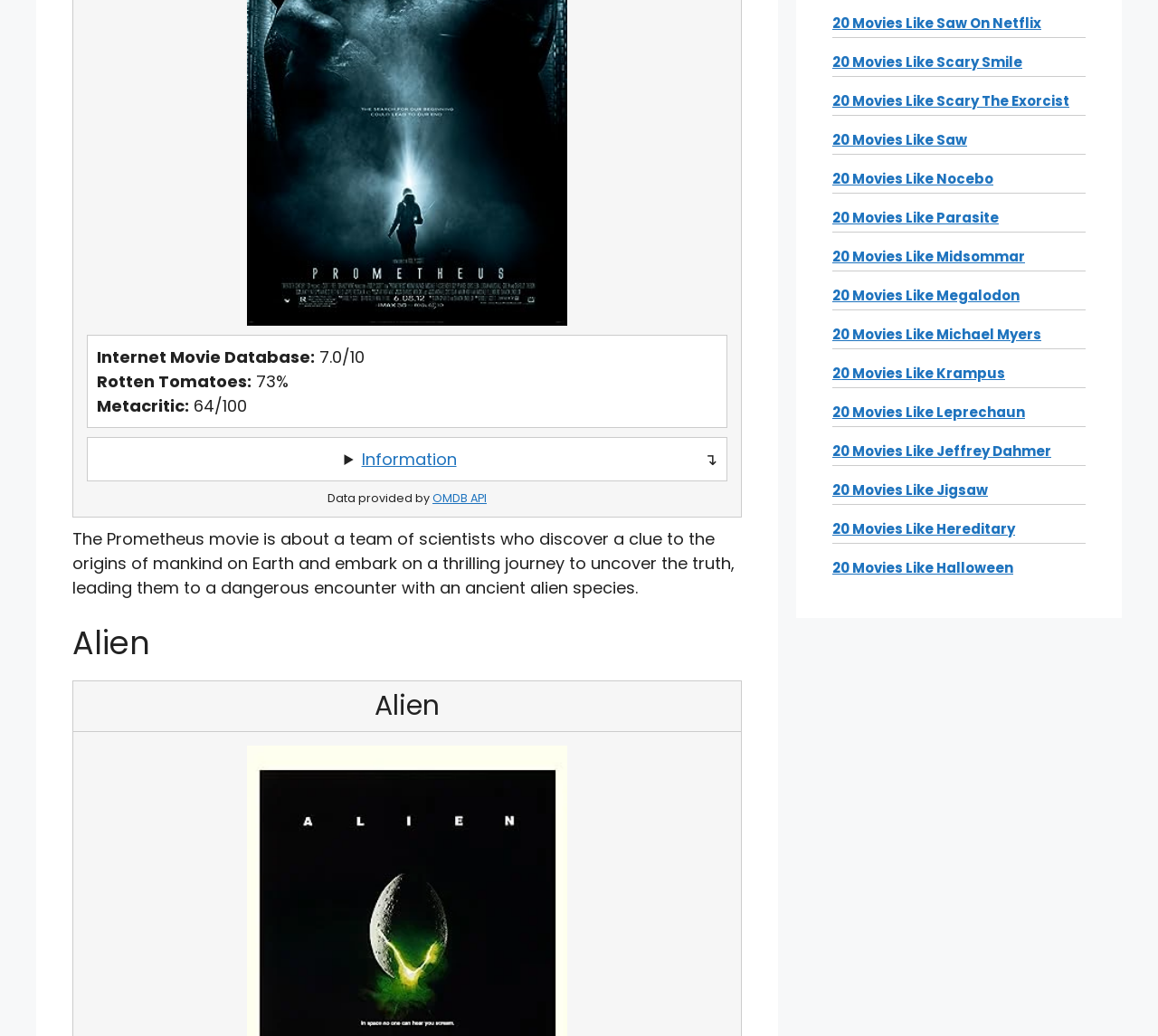Identify the bounding box for the UI element described as: "20 Movies Like Megalodon". Ensure the coordinates are four float numbers between 0 and 1, formatted as [left, top, right, bottom].

[0.719, 0.276, 0.88, 0.294]